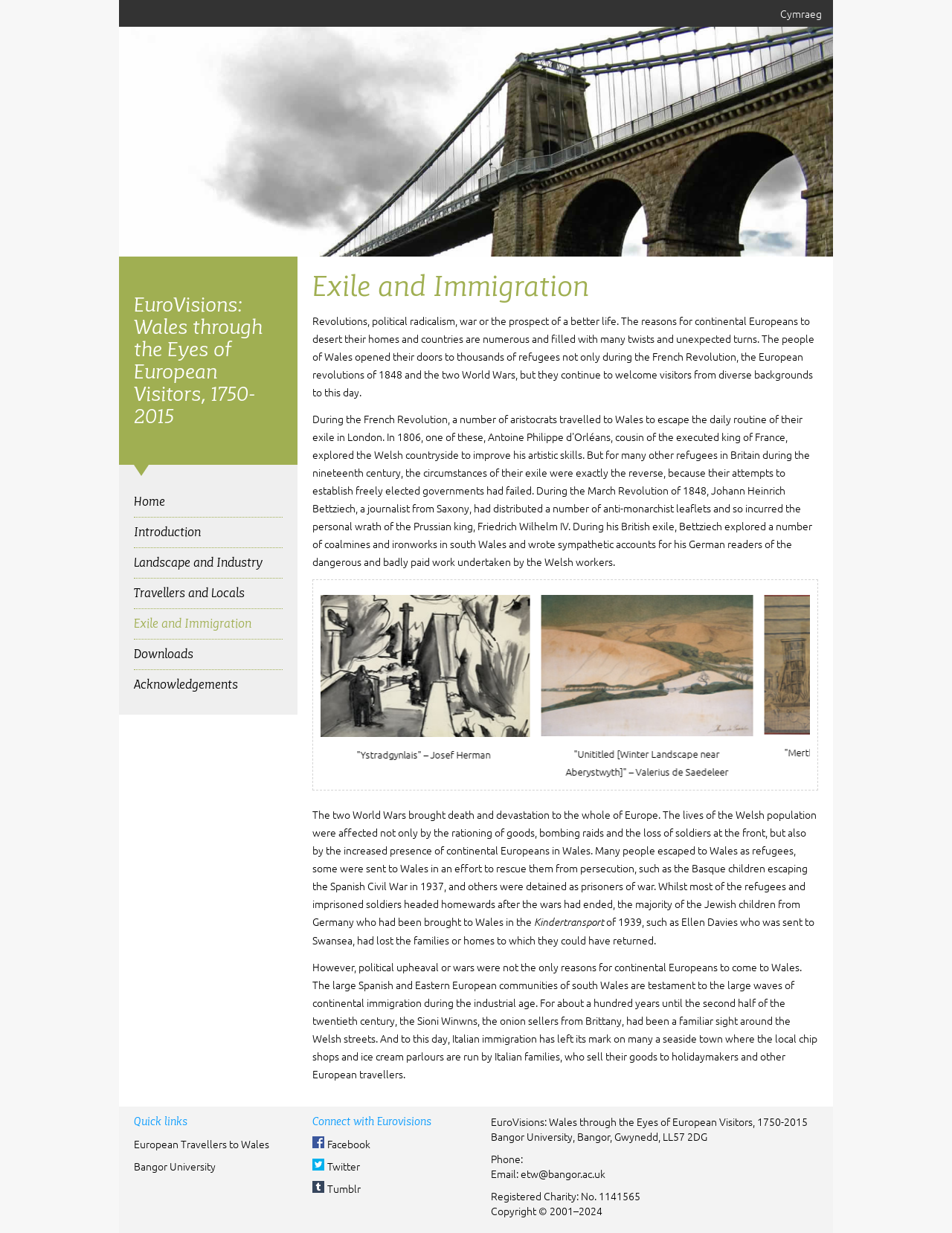Find the bounding box coordinates for the area that should be clicked to accomplish the instruction: "View the 'Exile and Immigration' section".

[0.328, 0.22, 0.859, 0.245]